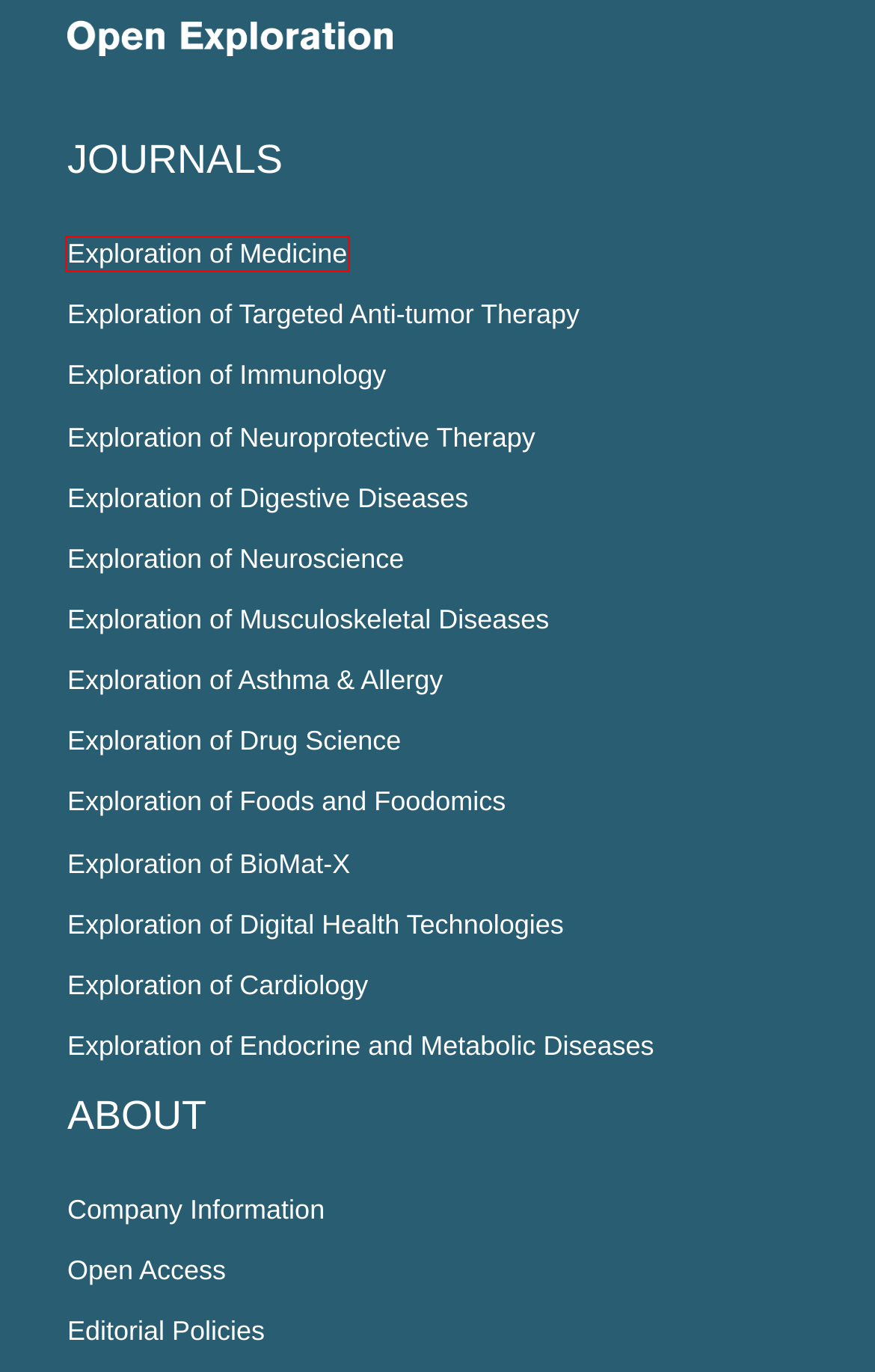View the screenshot of the webpage containing a red bounding box around a UI element. Select the most fitting webpage description for the new page shown after the element in the red bounding box is clicked. Here are the candidates:
A. Exploration of Foods and Foodomics
B. Exploration of Targeted Anti-tumor Therapy
C. Exploration of Musculoskeletal Diseases
D. Exploration of Neuroprotective Therapy
E. Exploration of Medicine
F. Exploration of Endocrine and Metabolic Diseases
G. Open Exploration Publishing
H. Exploration of Digestive Diseases

E